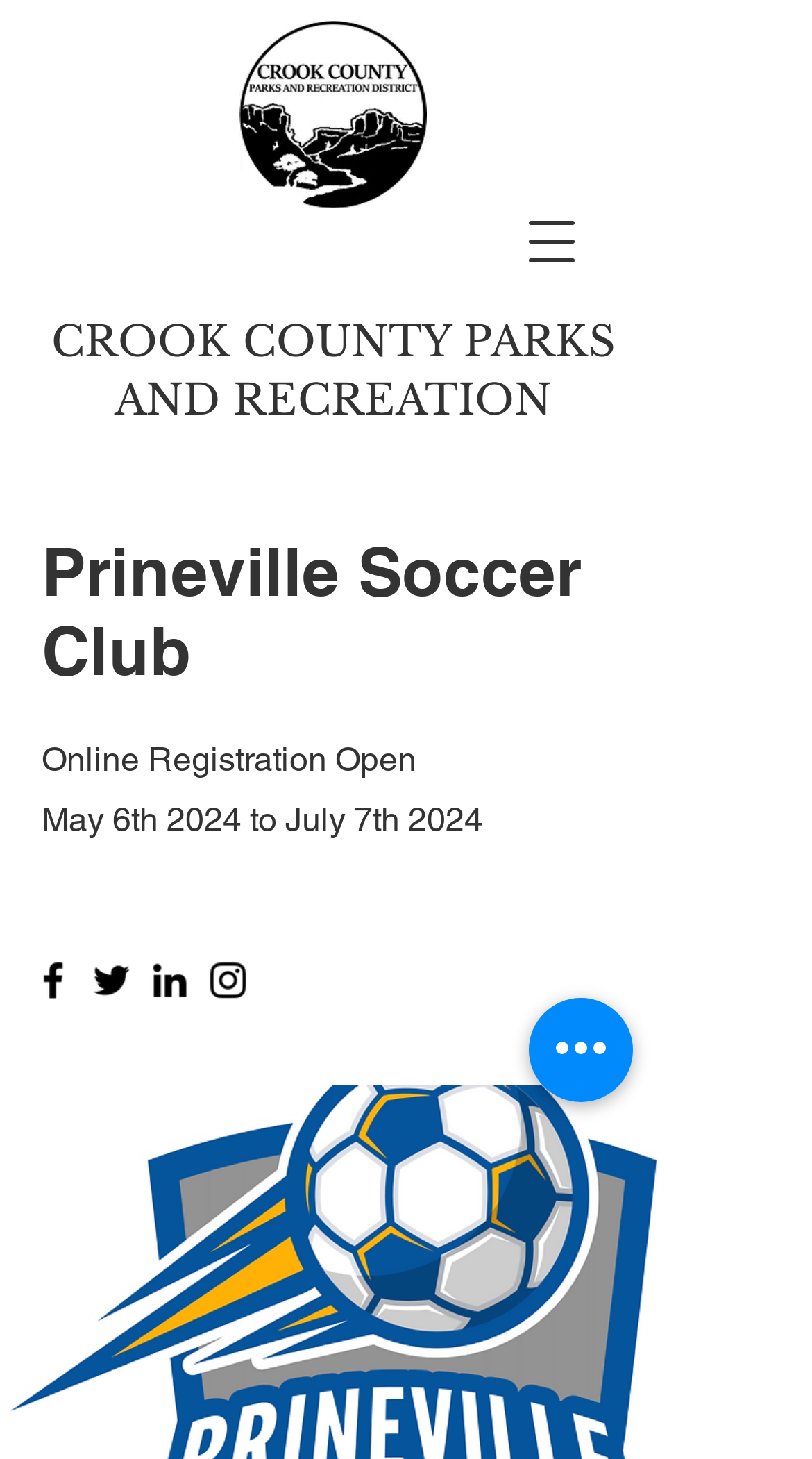Determine the bounding box coordinates for the UI element described. Format the coordinates as (top-left x, top-left y, bottom-right x, bottom-right y) and ensure all values are between 0 and 1. Element description: aria-label="Facebook"

[0.036, 0.656, 0.095, 0.689]